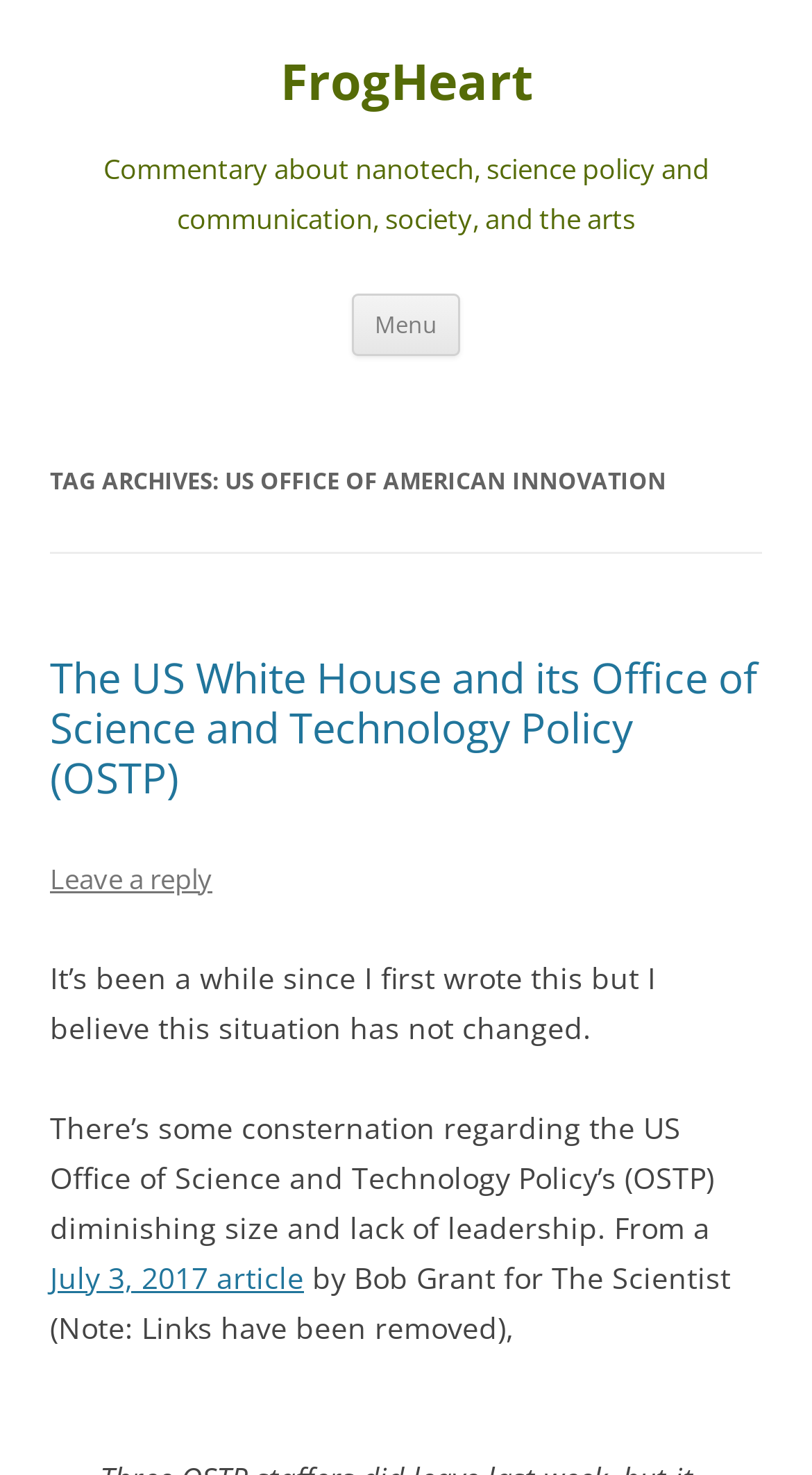Provide a one-word or brief phrase answer to the question:
What is the topic of the article?

US Office of Science and Technology Policy